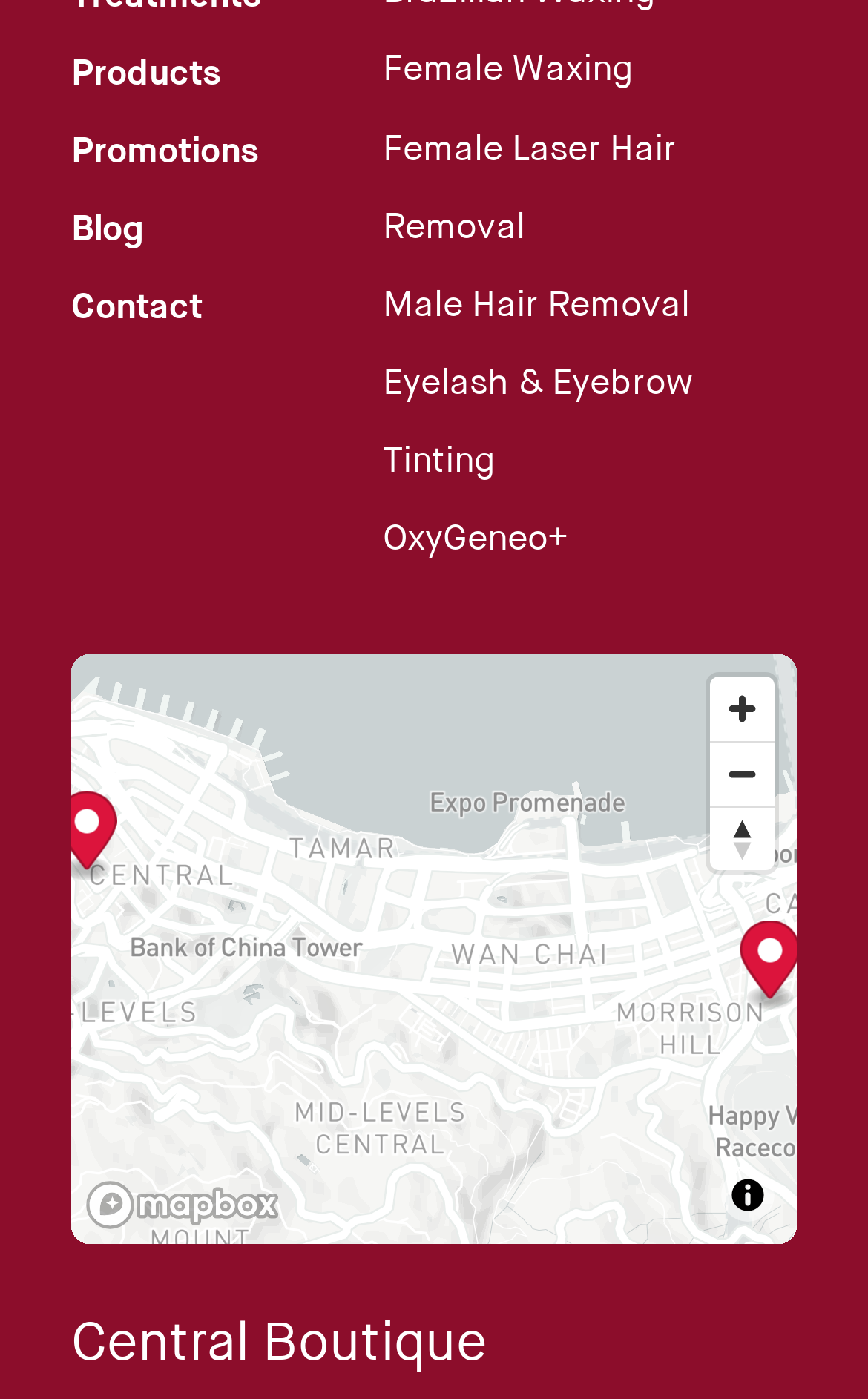Identify the bounding box coordinates of the clickable region to carry out the given instruction: "View Female Waxing".

[0.441, 0.039, 0.728, 0.067]